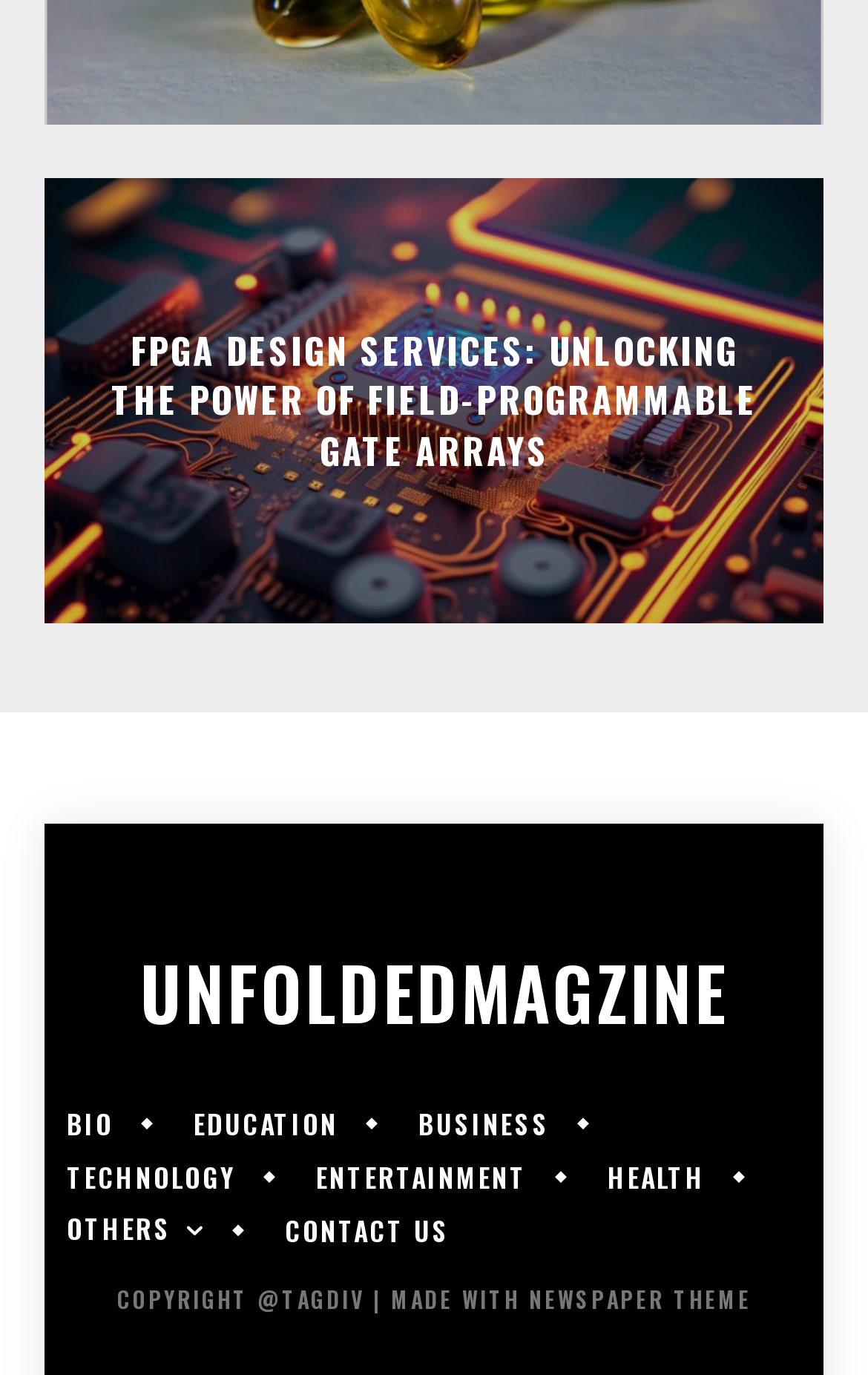Find the bounding box coordinates for the HTML element specified by: "Contact us".

[0.303, 0.886, 0.544, 0.905]